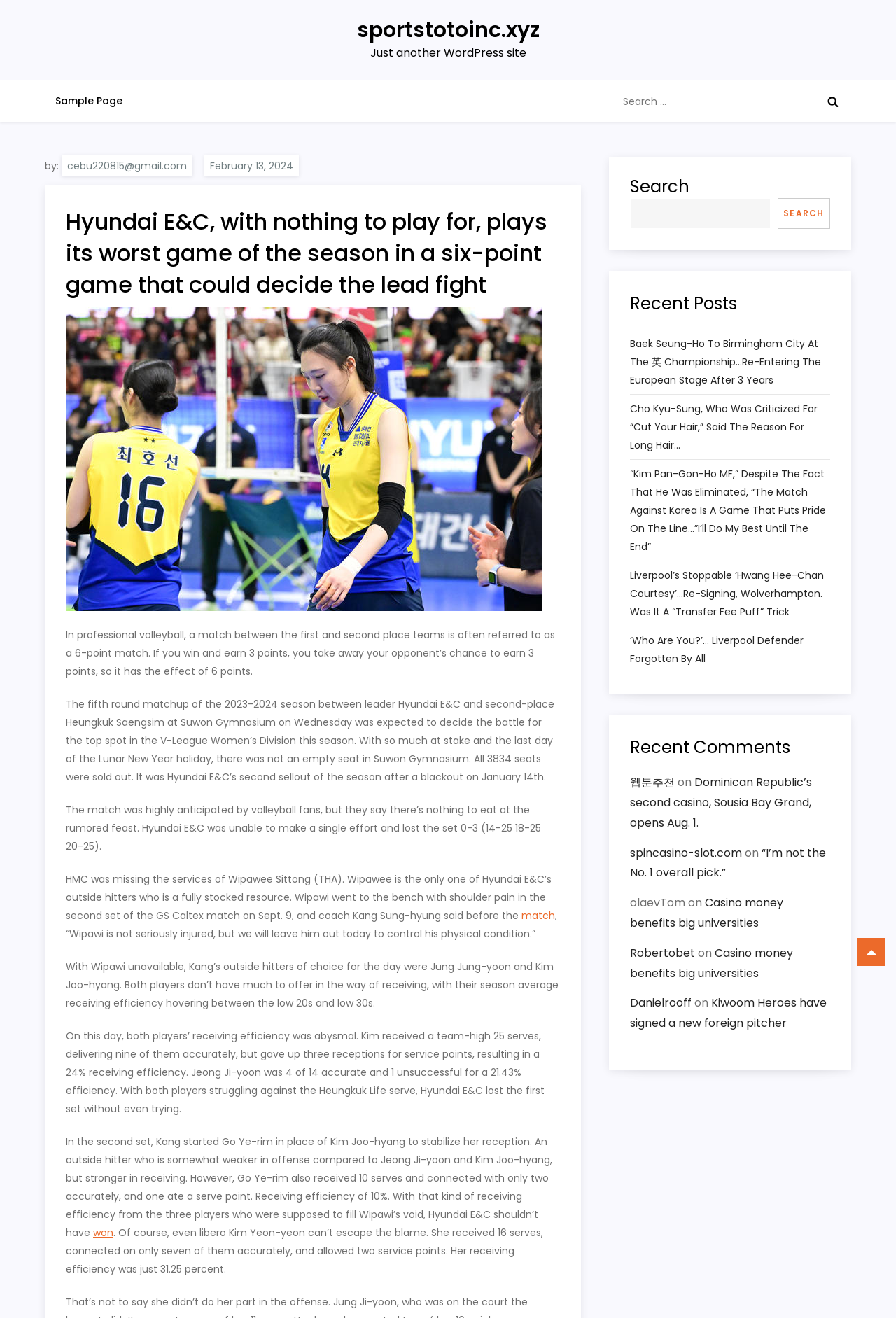Given the description of the UI element: "parent_node: Skip to content", predict the bounding box coordinates in the form of [left, top, right, bottom], with each value being a float between 0 and 1.

[0.957, 0.712, 0.988, 0.733]